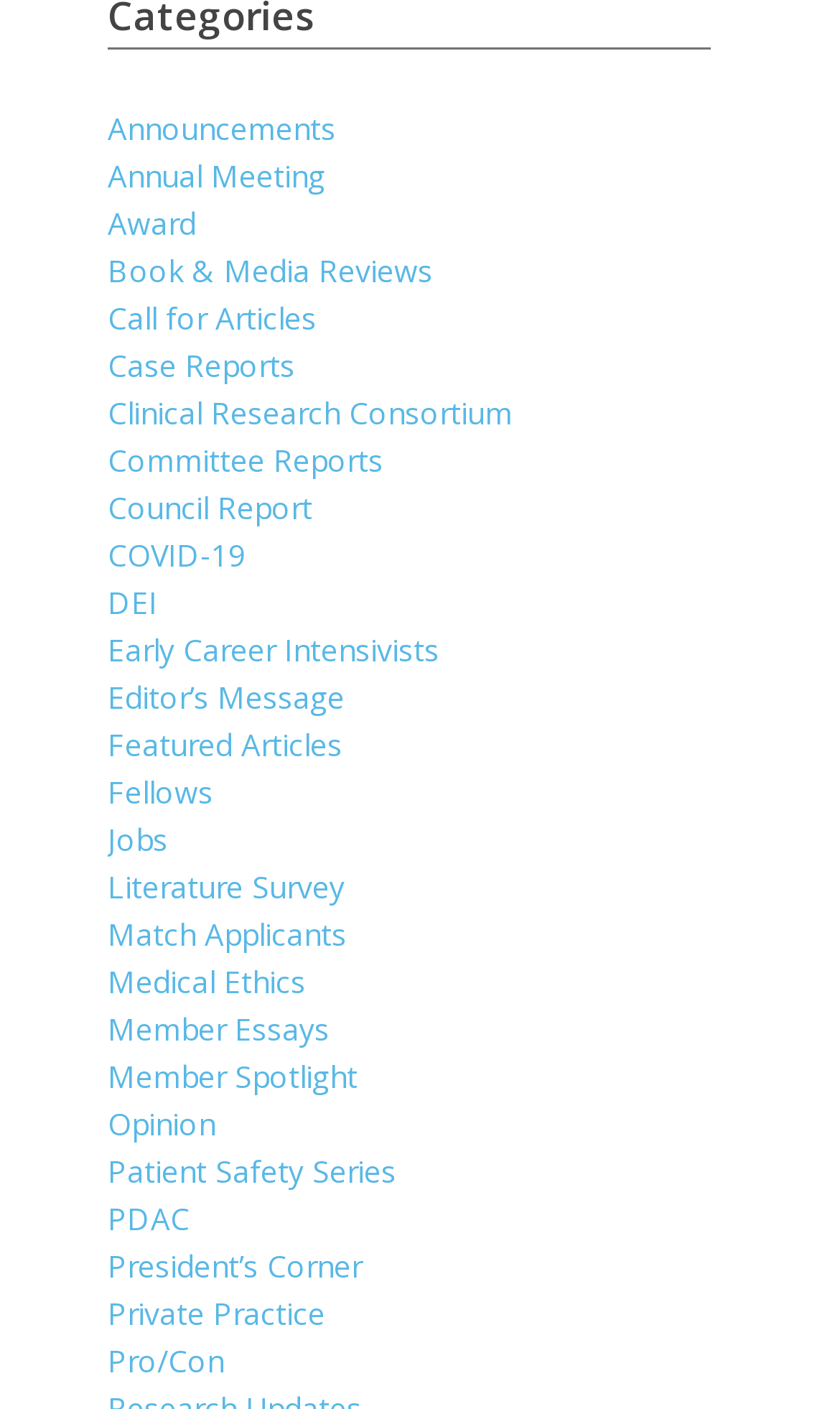Provide the bounding box coordinates of the area you need to click to execute the following instruction: "Learn about our process".

None